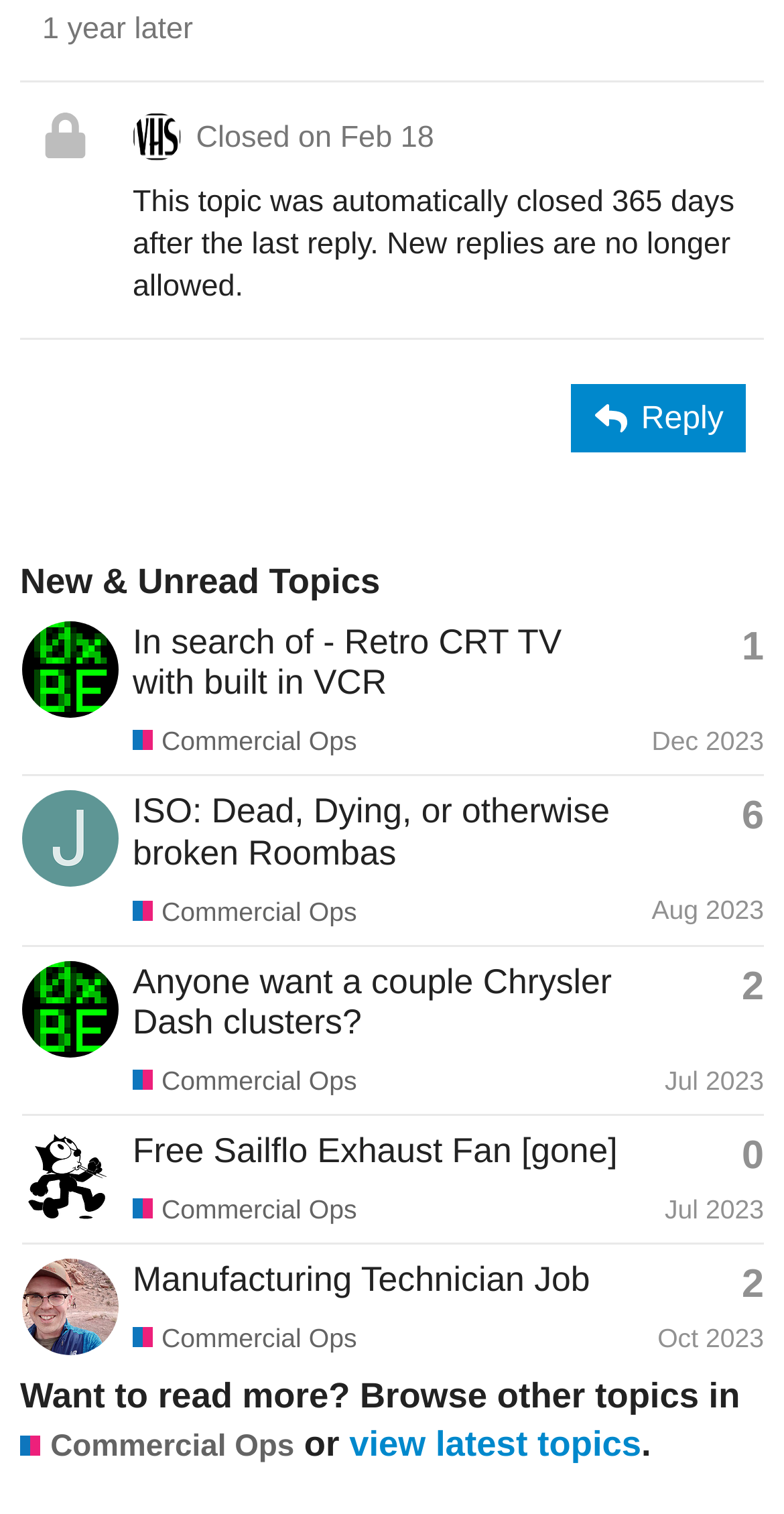What is the category of the topic 'Free Sailflo Exhaust Fan [gone]'?
Provide a comprehensive and detailed answer to the question.

I found the topic 'Free Sailflo Exhaust Fan [gone]' and looked for the link element with the text 'Commercial Ops' which indicates the category of the topic.